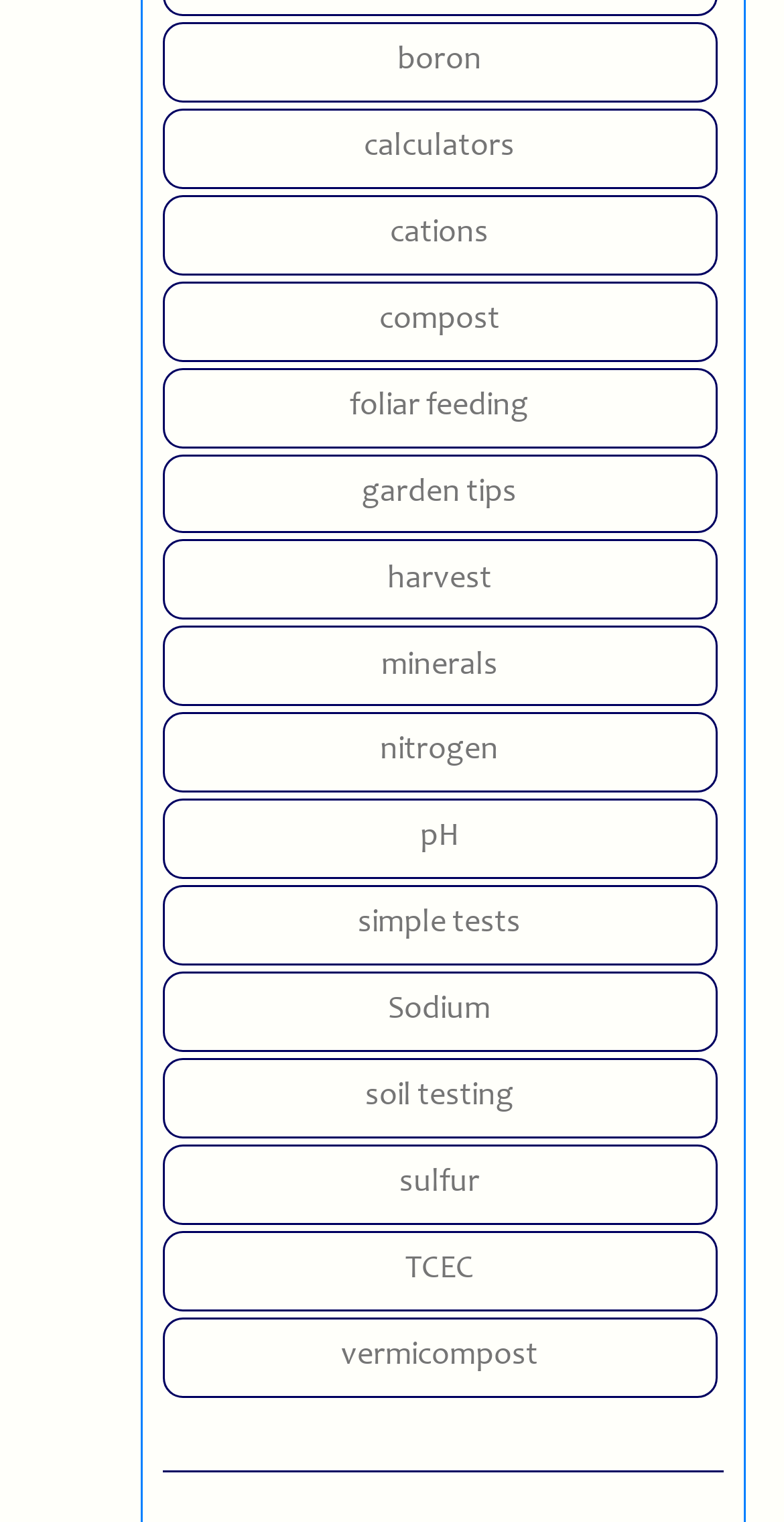Determine the bounding box coordinates for the area you should click to complete the following instruction: "click on boron link".

[0.206, 0.015, 0.914, 0.067]